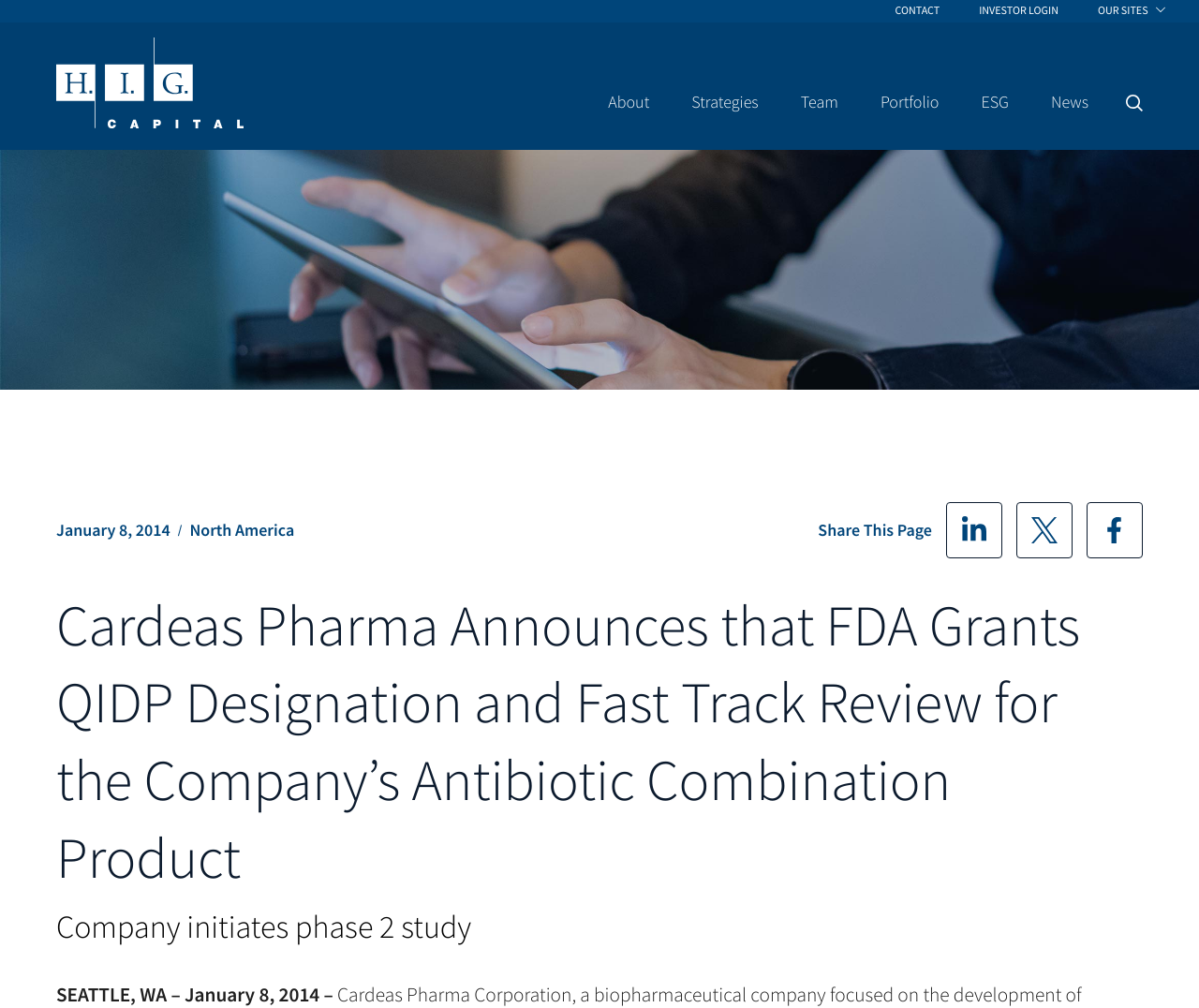Detail the features and information presented on the webpage.

The webpage appears to be a news article or press release from Cardeas Pharma Corporation, a biopharmaceutical company. At the top left, there is a link to "H.I.G. Capital" accompanied by an image, which is likely a logo. 

On the top right, there are several links, including "CONTACT", "INVESTOR LOGIN", and "OUR SITES", which has a dropdown menu. Below these links, there is a navigation menu with links to "About", "Strategies", "Team", "Portfolio", "ESG", and "News". 

To the right of the navigation menu, there is a search box with a "Search" button. Below the search box, there is another "Search" link. 

The main content of the webpage is an article with a heading that announces that the FDA has granted QIDP designation and fast track review for the company's antibiotic combination product. The article is accompanied by a date, "January 8, 2014", and a location, "North America". 

At the bottom of the article, there are social media links to "LinkedIn", "Twitter", and "Facebook", as well as a "Share This Page" option.